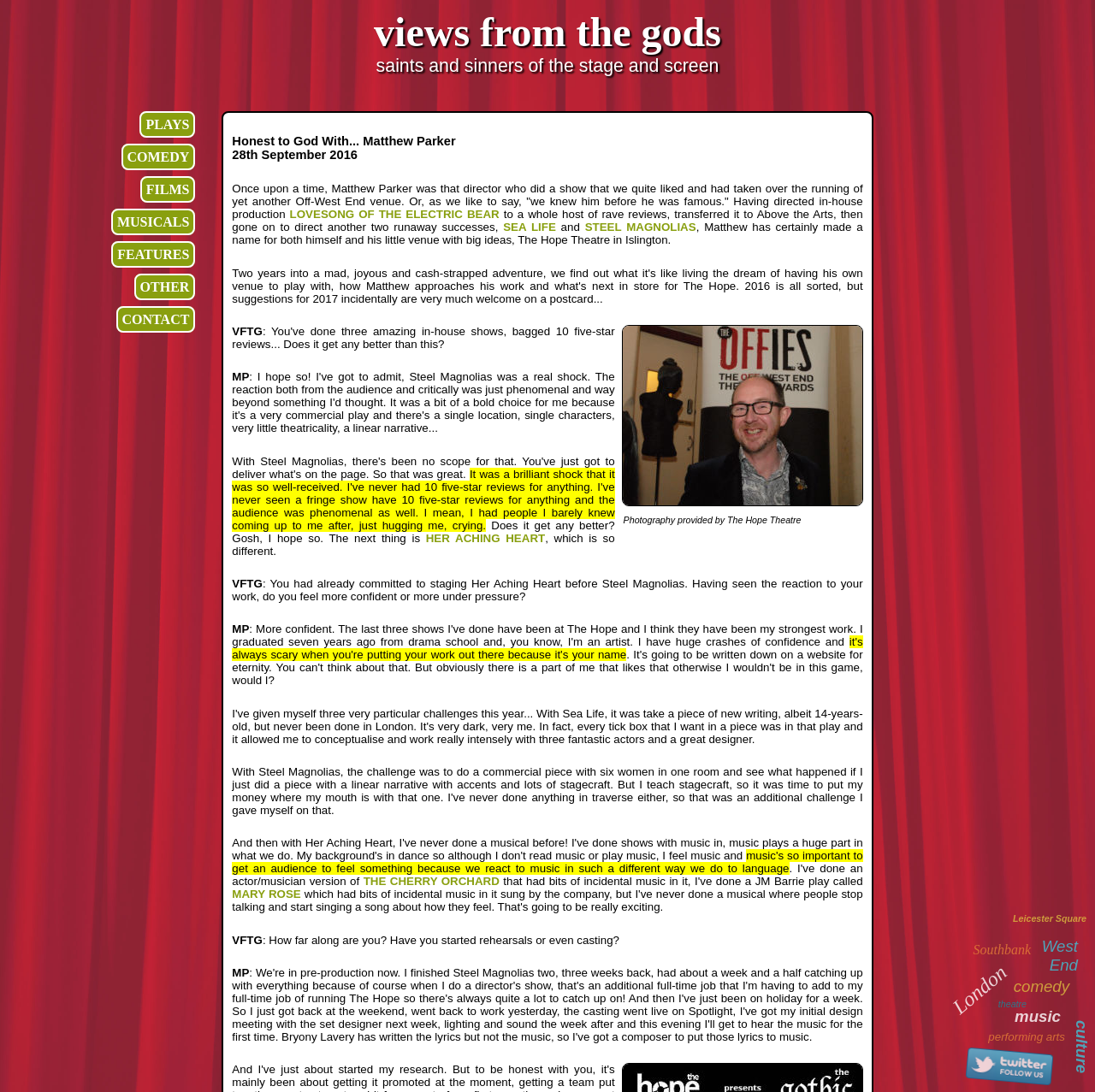Extract the bounding box coordinates for the UI element described as: "Lovesong of the Electric Bear".

[0.265, 0.191, 0.456, 0.202]